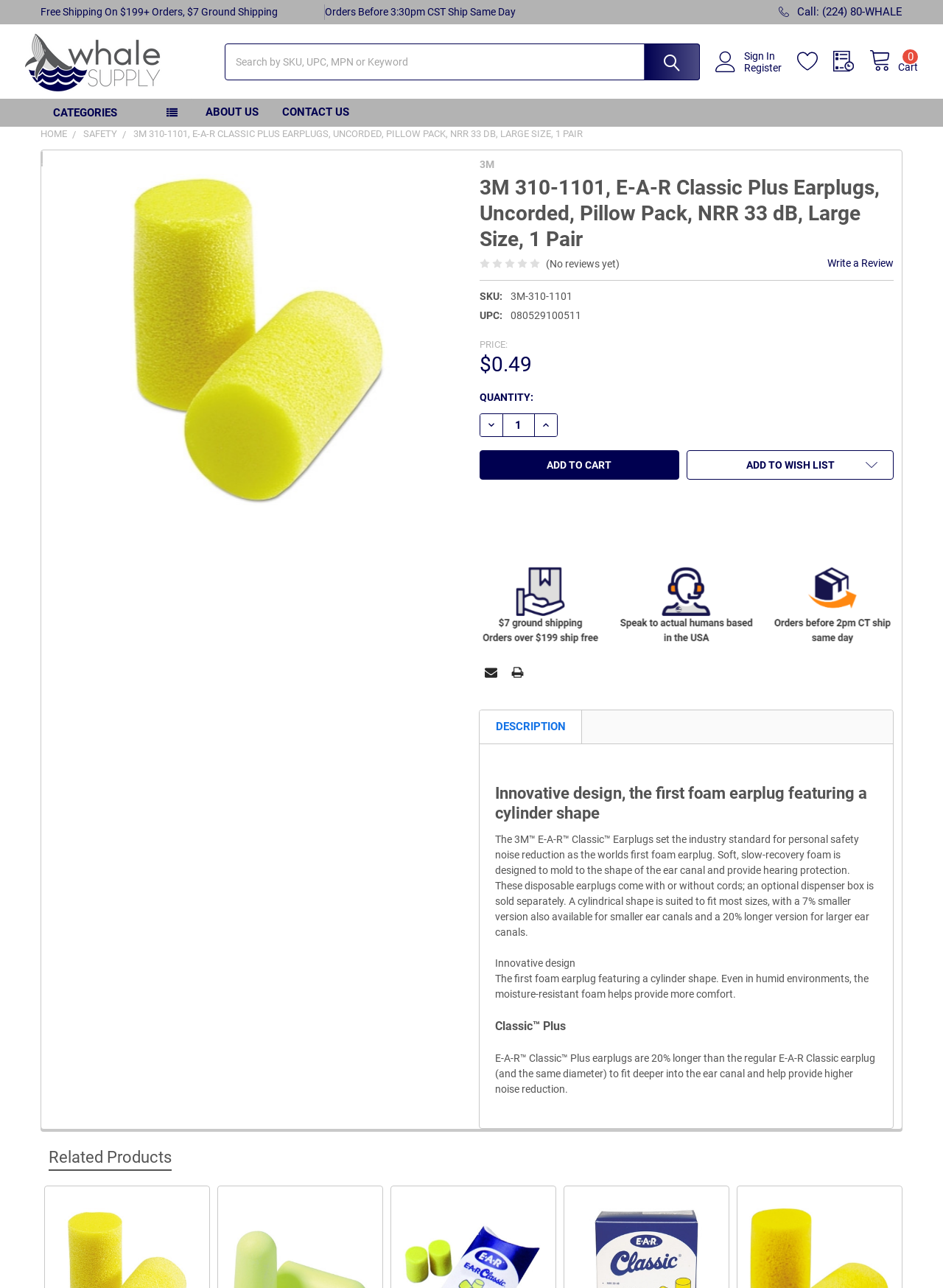What is the price of the product?
Your answer should be a single word or phrase derived from the screenshot.

$0.49